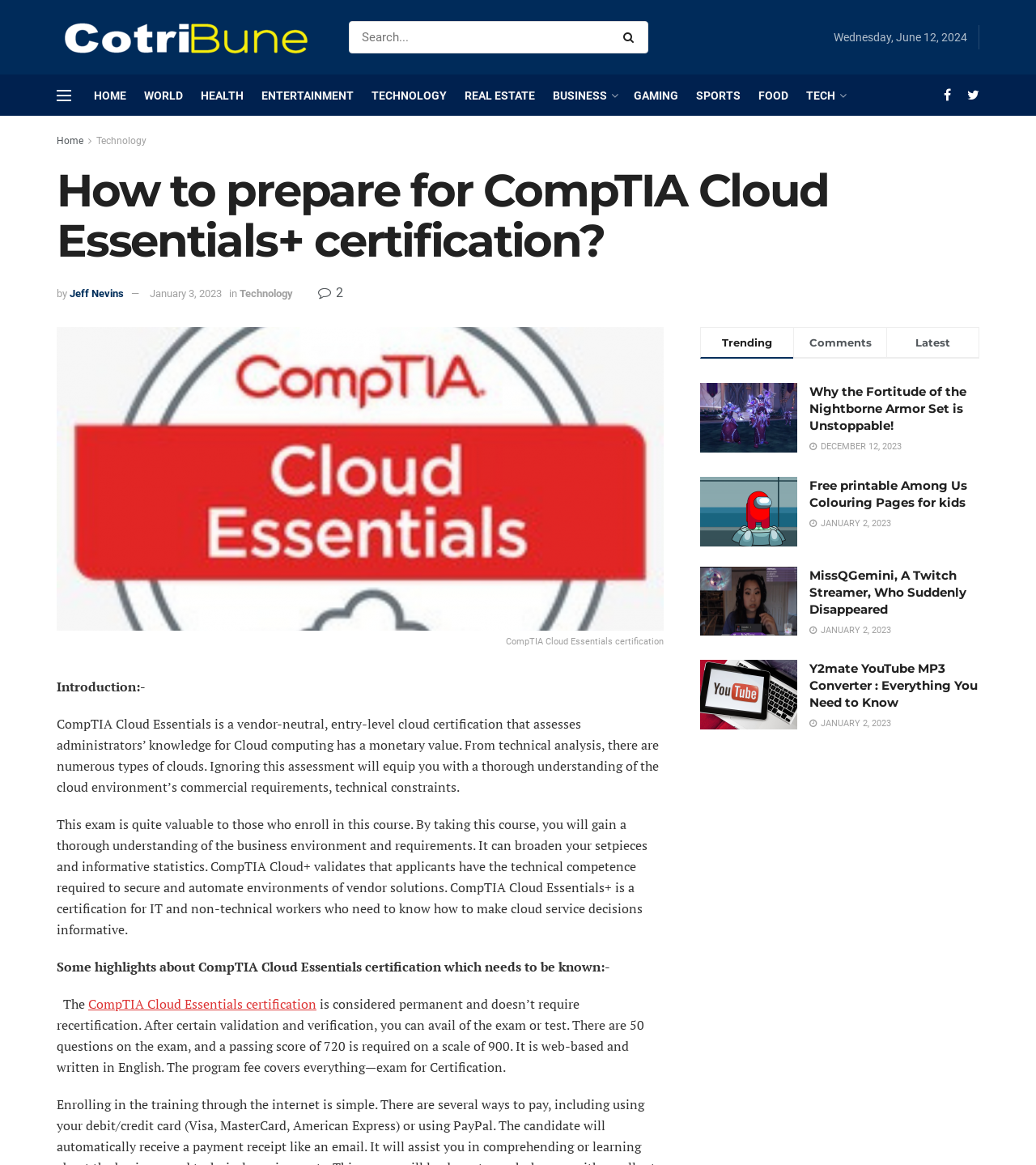Identify the coordinates of the bounding box for the element that must be clicked to accomplish the instruction: "Search for something".

[0.337, 0.018, 0.626, 0.046]